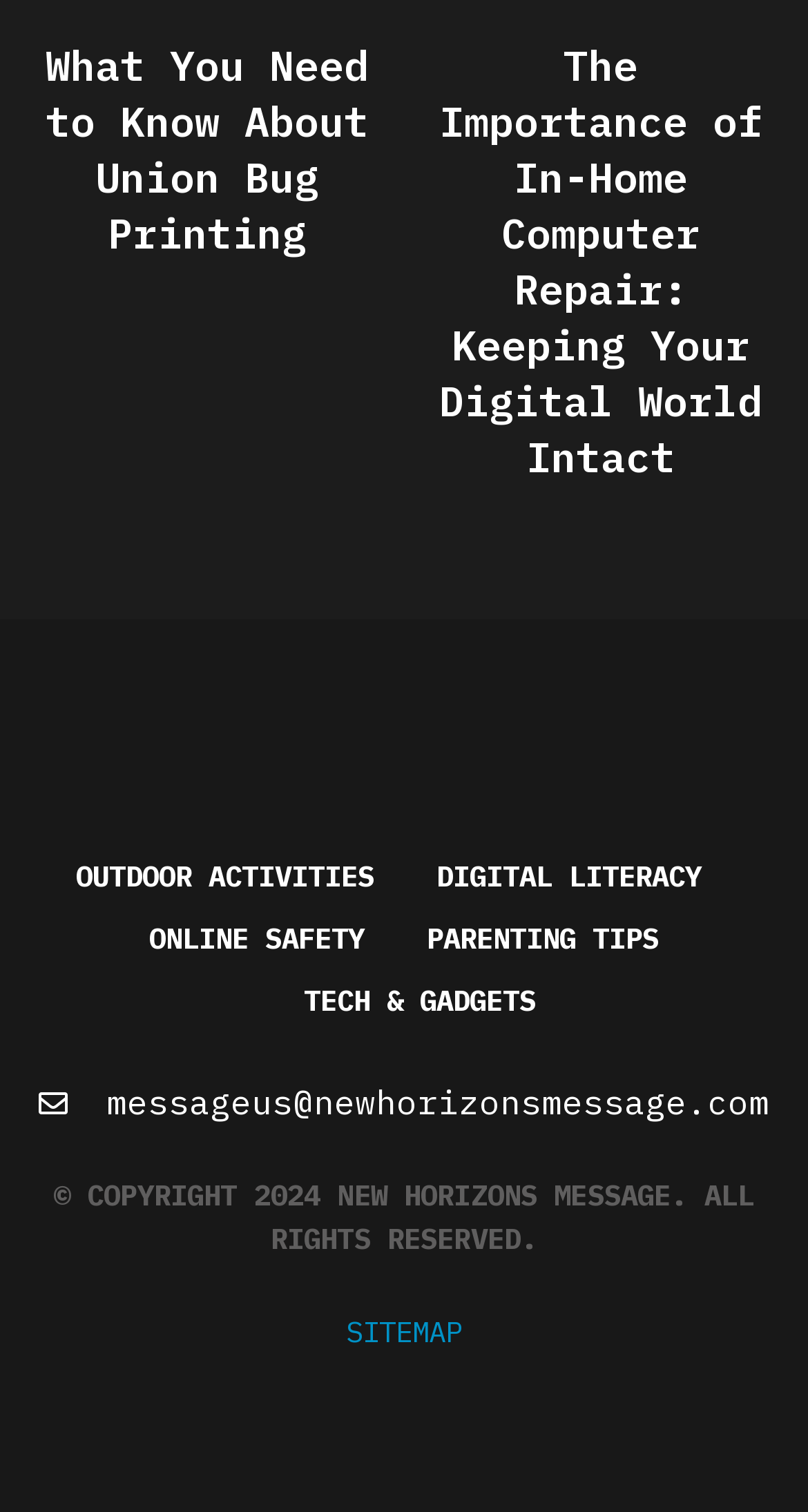How many article titles are displayed?
Using the information from the image, answer the question thoroughly.

By examining the webpage, I found two article titles displayed: 'What You Need to Know About Union Bug Printing' and 'The Importance of In-Home Computer Repair: Keeping Your Digital World Intact'.